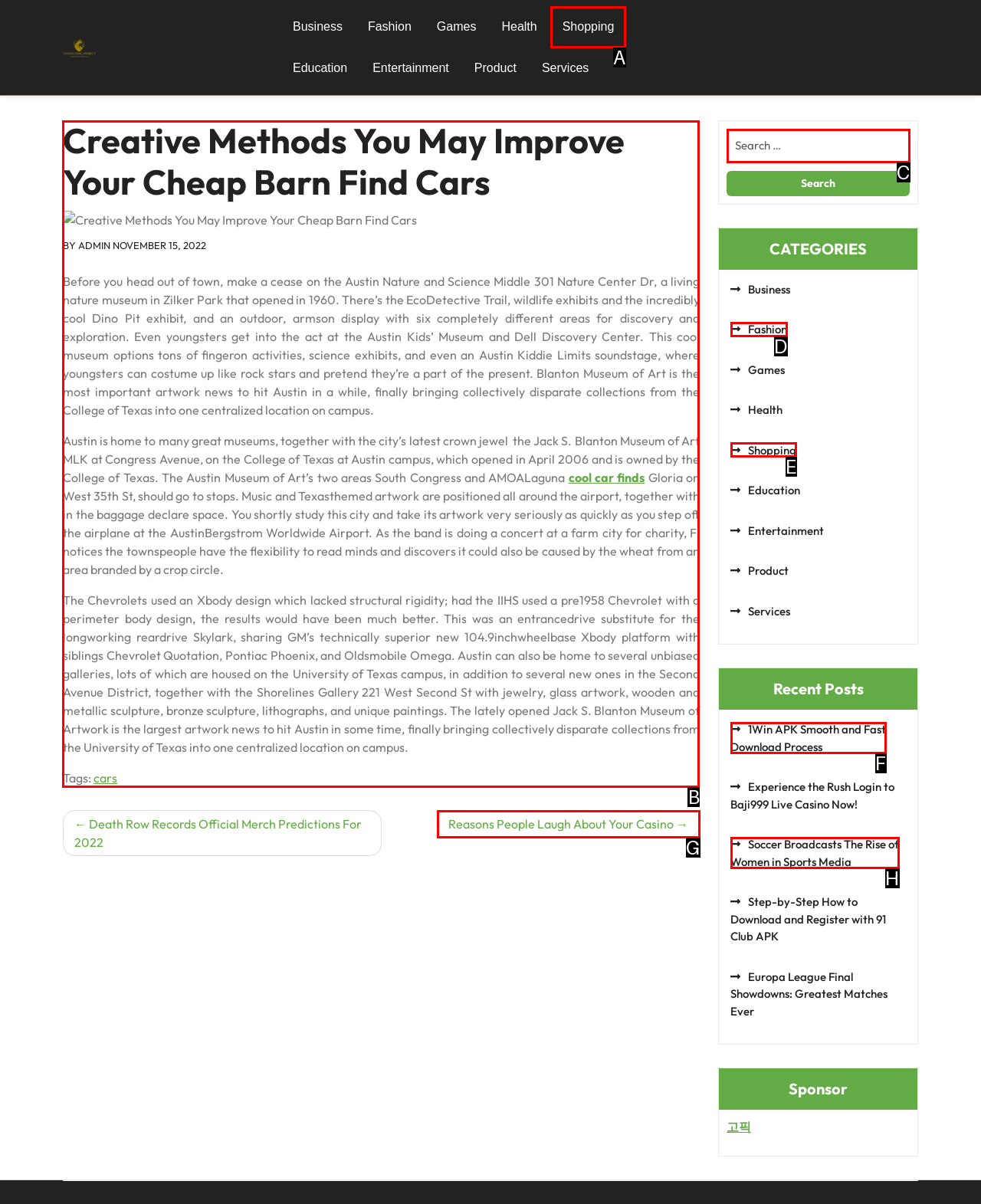Decide which UI element to click to accomplish the task: Read the article about 'Creative Methods You May Improve Your Cheap Barn Find Cars'
Respond with the corresponding option letter.

B